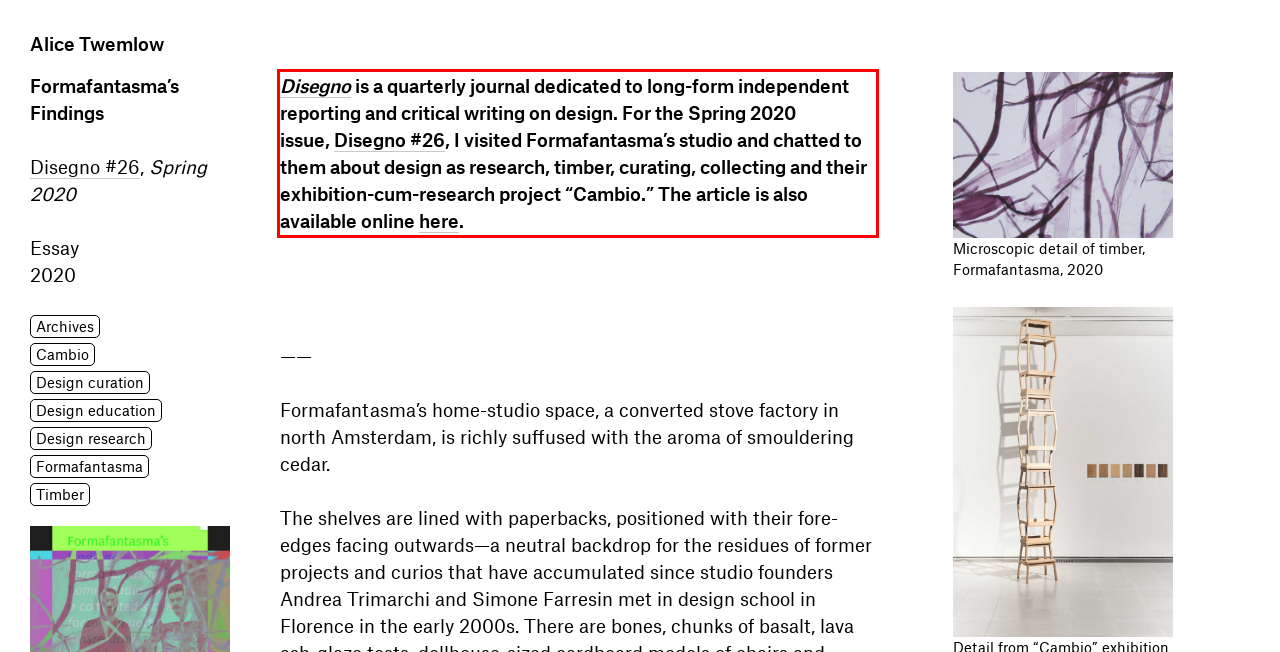Identify the text inside the red bounding box in the provided webpage screenshot and transcribe it.

Disegno is a quarterly journal dedicated to long-form independent reporting and critical writing on design. For the Spring 2020 issue, Disegno #26, I visited Formafantasma’s studio and chatted to them about design as research, timber, curating, collecting and their exhibition-cum-research project “Cambio.” The article is also available online here.